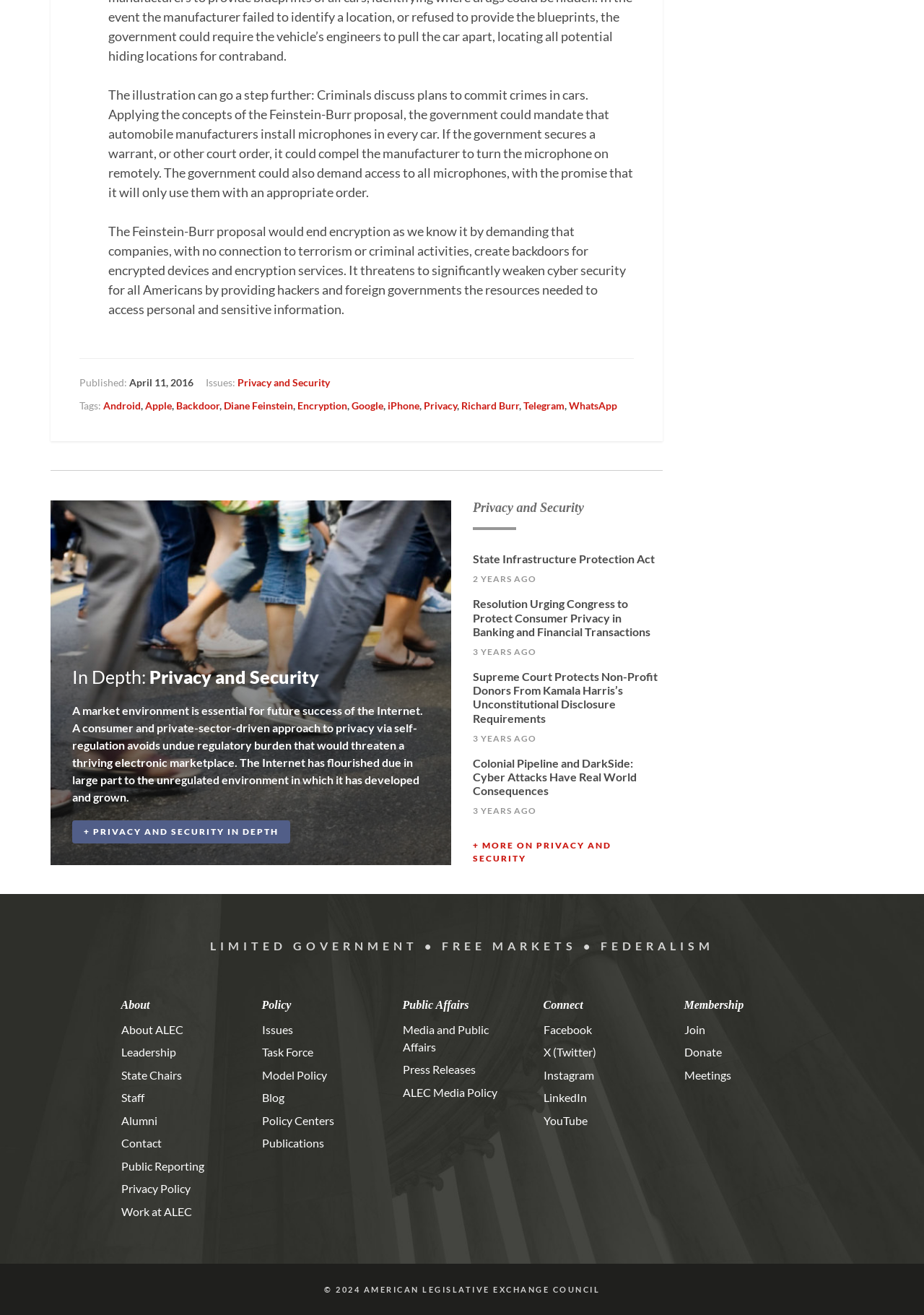Can you specify the bounding box coordinates for the region that should be clicked to fulfill this instruction: "View 'Shop Cats' page".

None